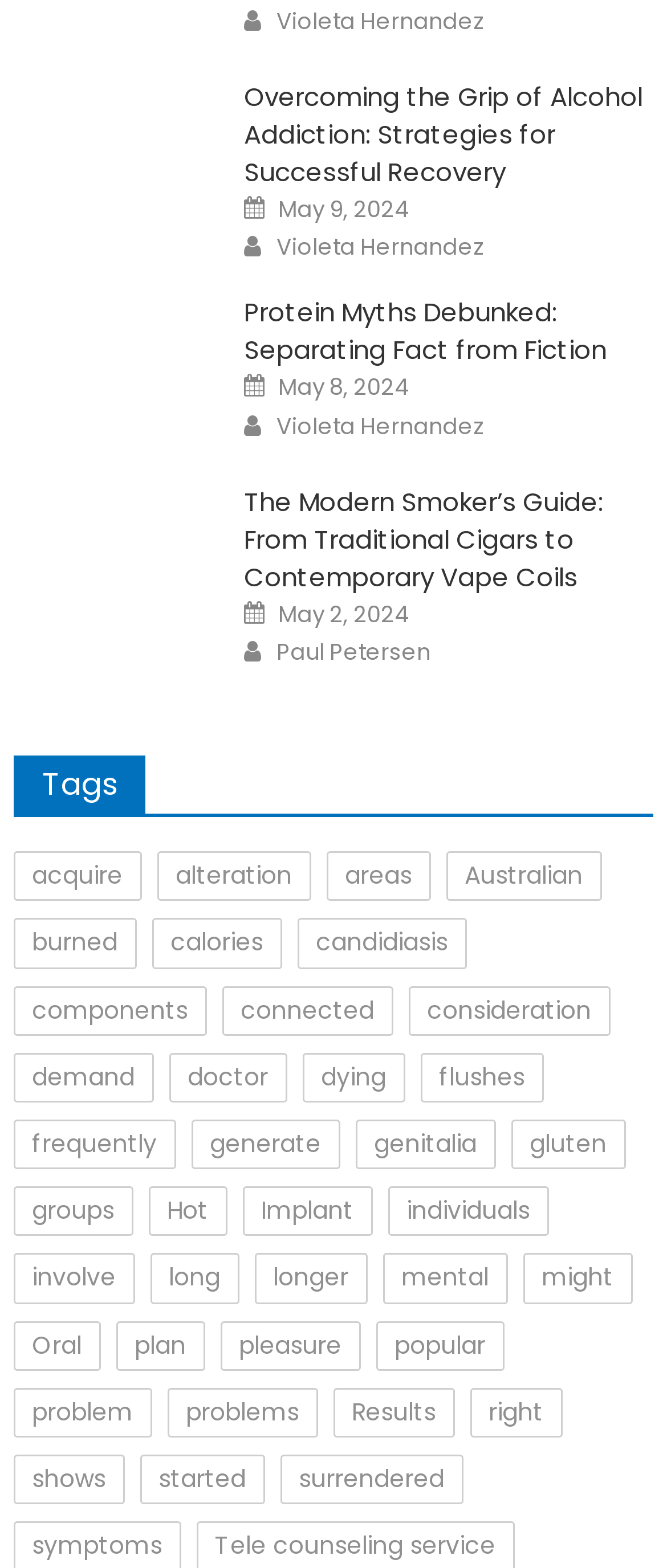Find the bounding box coordinates of the element you need to click on to perform this action: 'Explore the tag 'acquire''. The coordinates should be represented by four float values between 0 and 1, in the format [left, top, right, bottom].

[0.02, 0.543, 0.212, 0.575]